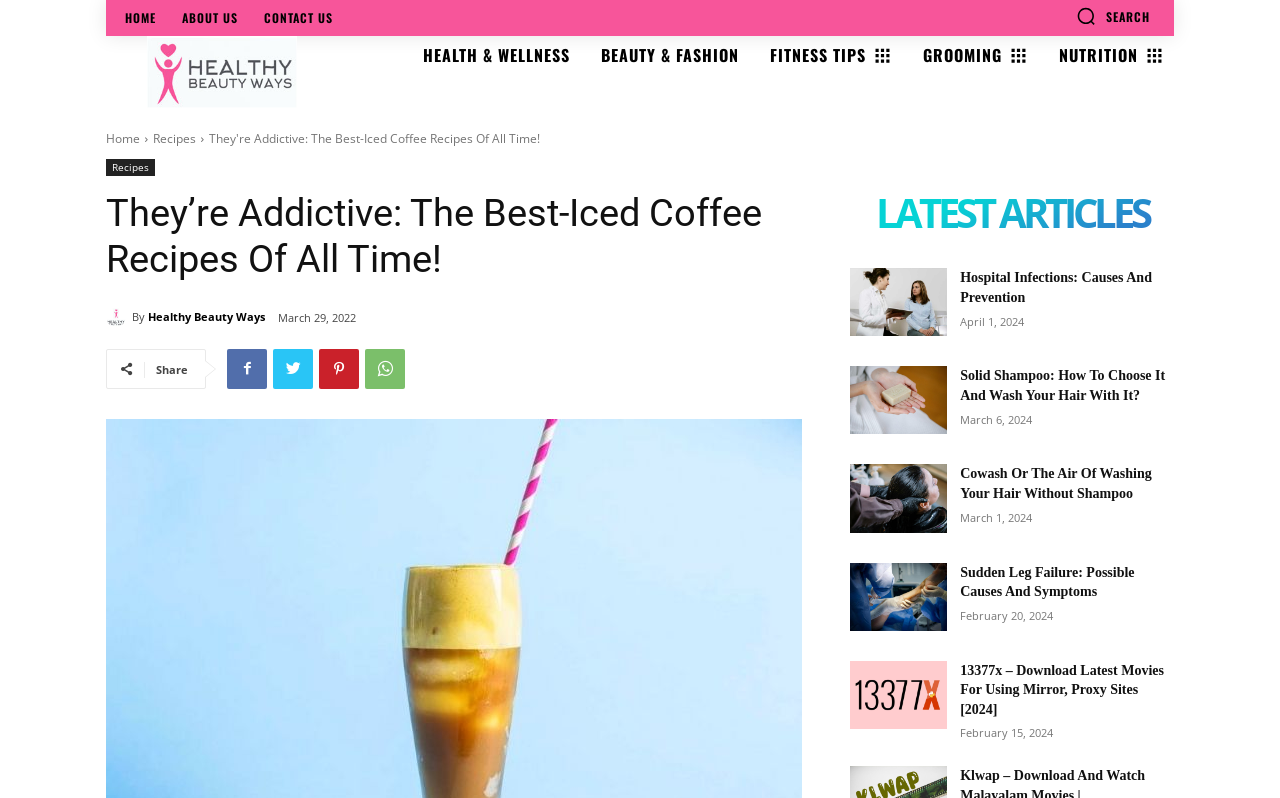Please identify the bounding box coordinates of the element's region that I should click in order to complete the following instruction: "read the article about iced coffee recipes". The bounding box coordinates consist of four float numbers between 0 and 1, i.e., [left, top, right, bottom].

[0.083, 0.24, 0.627, 0.354]